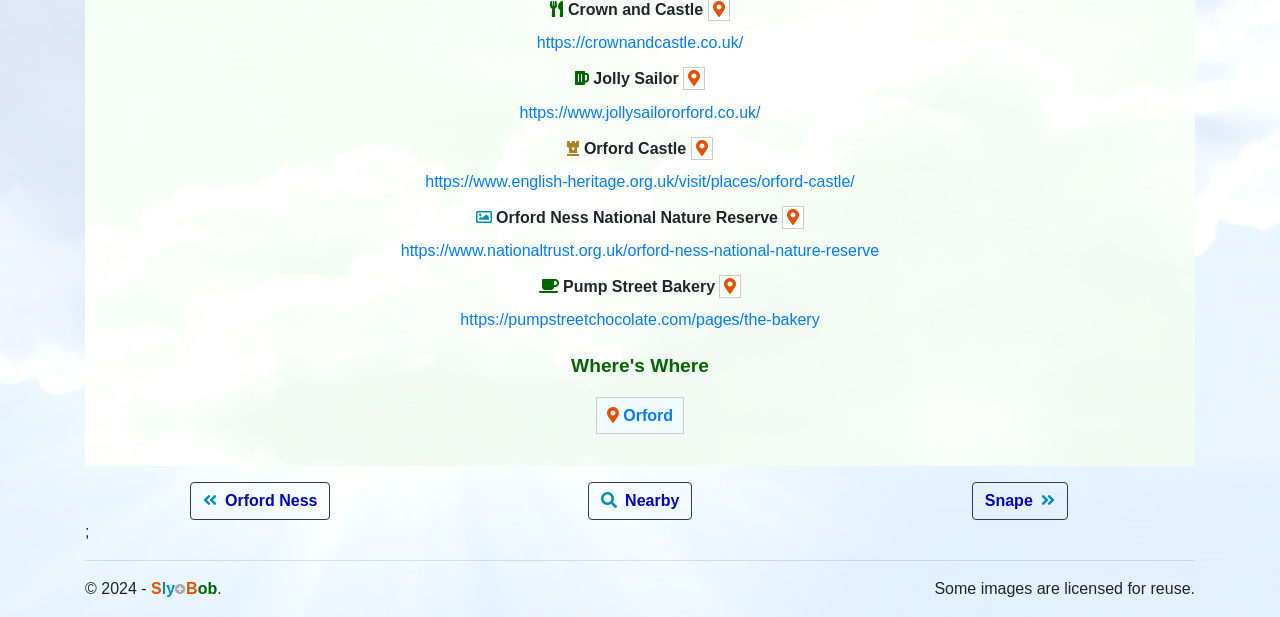Kindly respond to the following question with a single word or a brief phrase: 
How many links are there on the page?

7